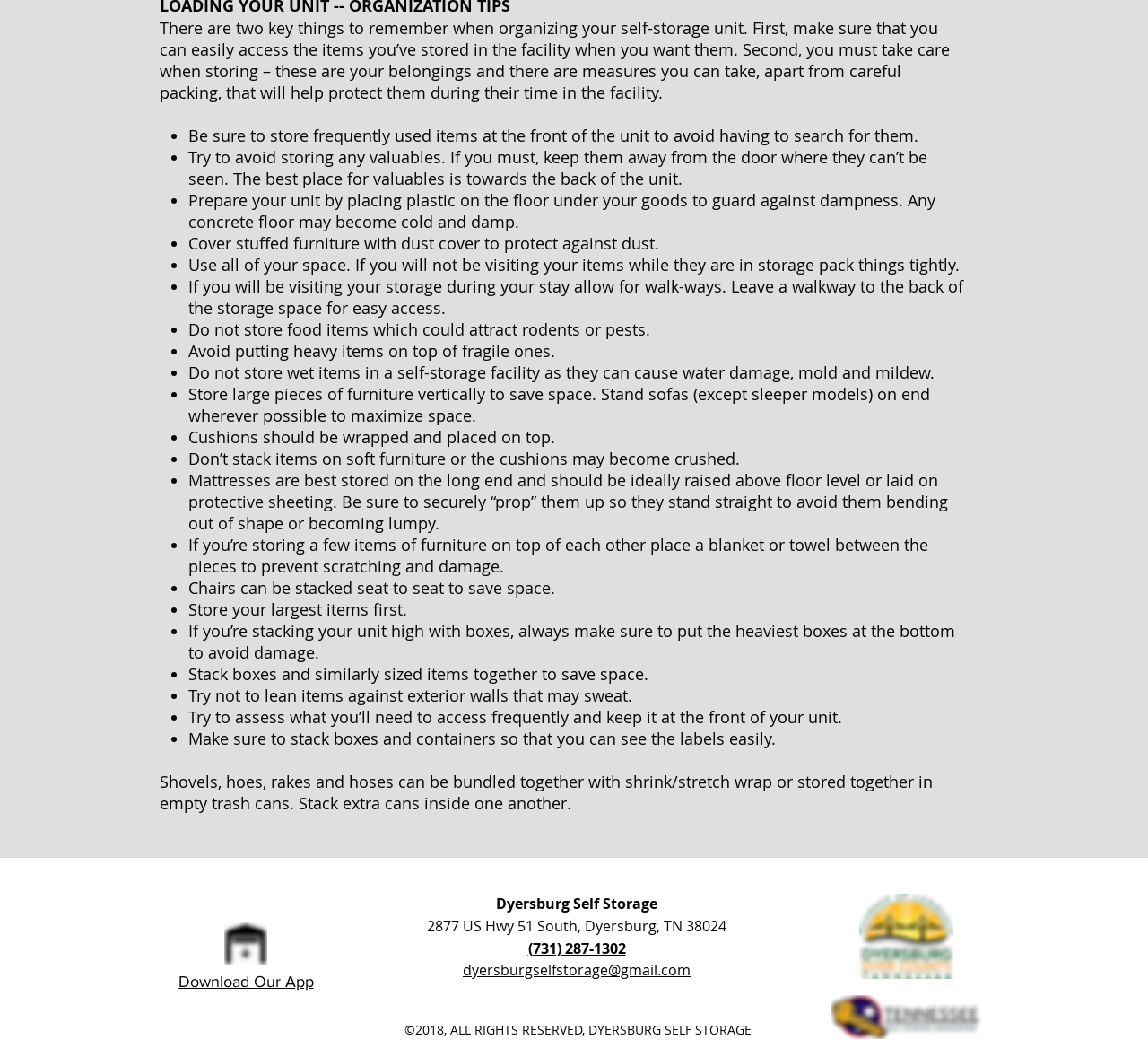Why should you avoid storing wet items?
Look at the screenshot and respond with a single word or phrase.

Water damage, mold, and mildew